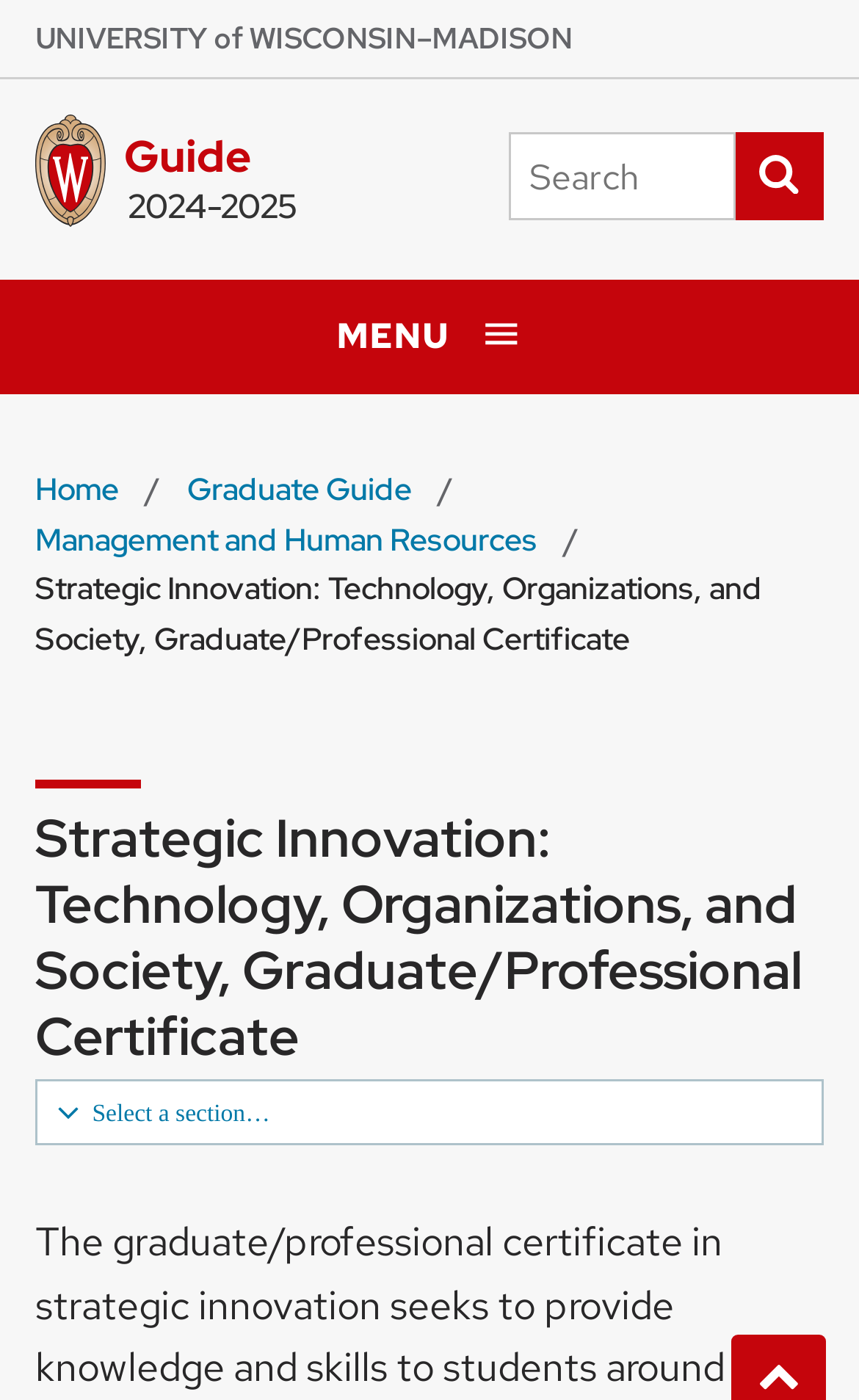Please indicate the bounding box coordinates of the element's region to be clicked to achieve the instruction: "Go to University of Wisconsin-Madison home page". Provide the coordinates as four float numbers between 0 and 1, i.e., [left, top, right, bottom].

[0.041, 0.137, 0.124, 0.17]